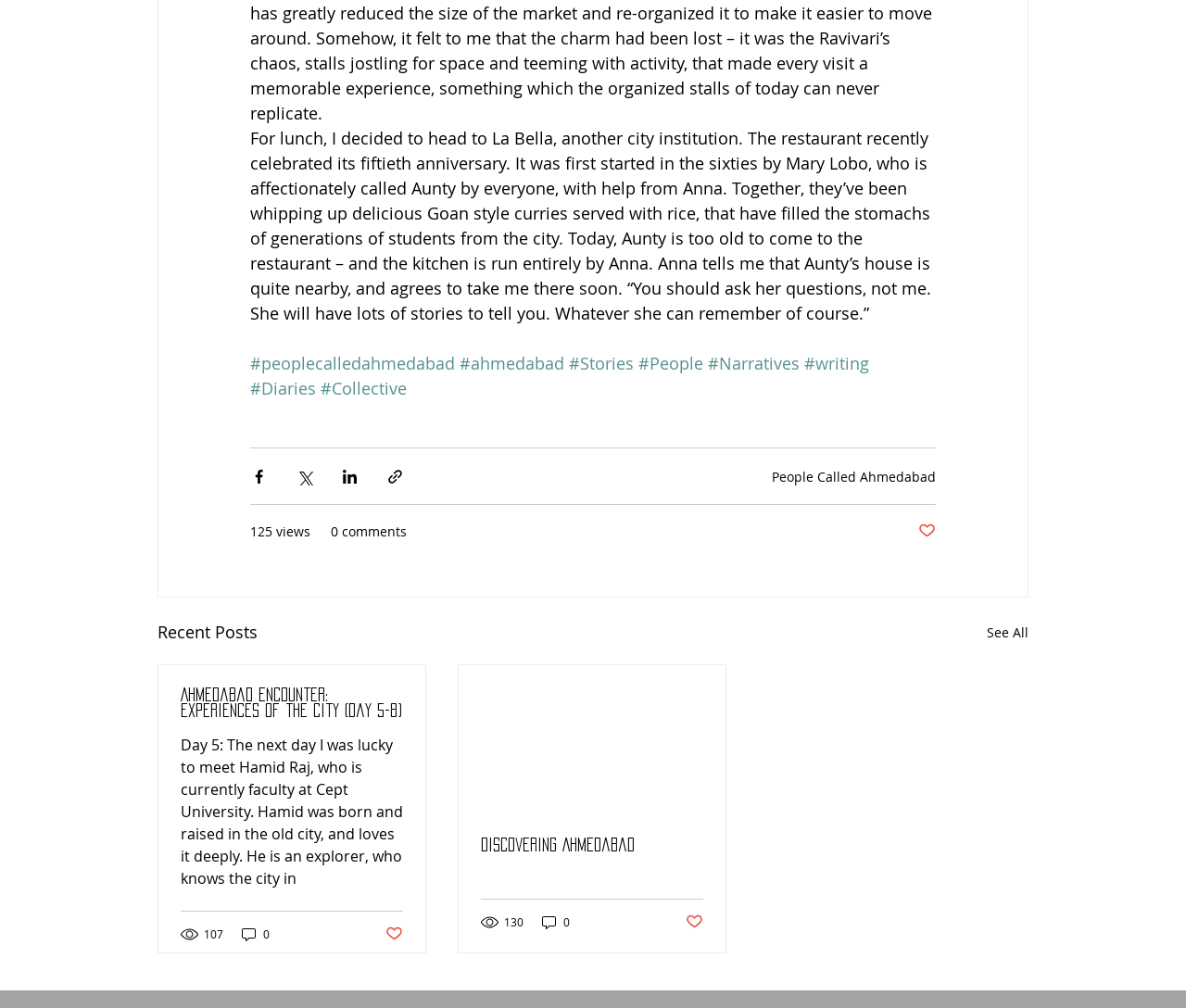Highlight the bounding box coordinates of the region I should click on to meet the following instruction: "View the 'Recent Posts'".

[0.133, 0.614, 0.217, 0.641]